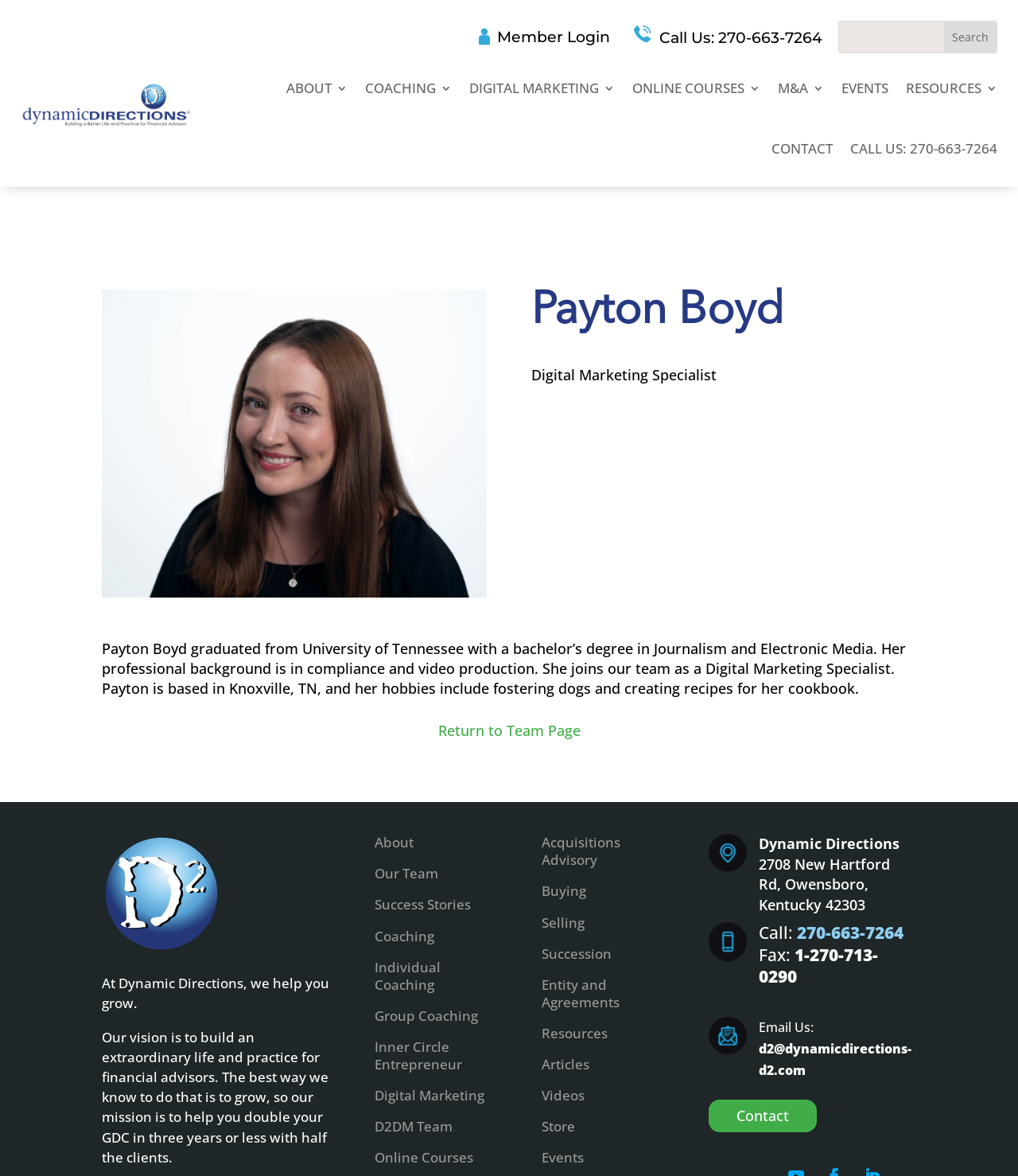What is the name of the company?
Analyze the image and provide a thorough answer to the question.

I found this information by looking at the image and static text at the top of the page, which indicates the company name.